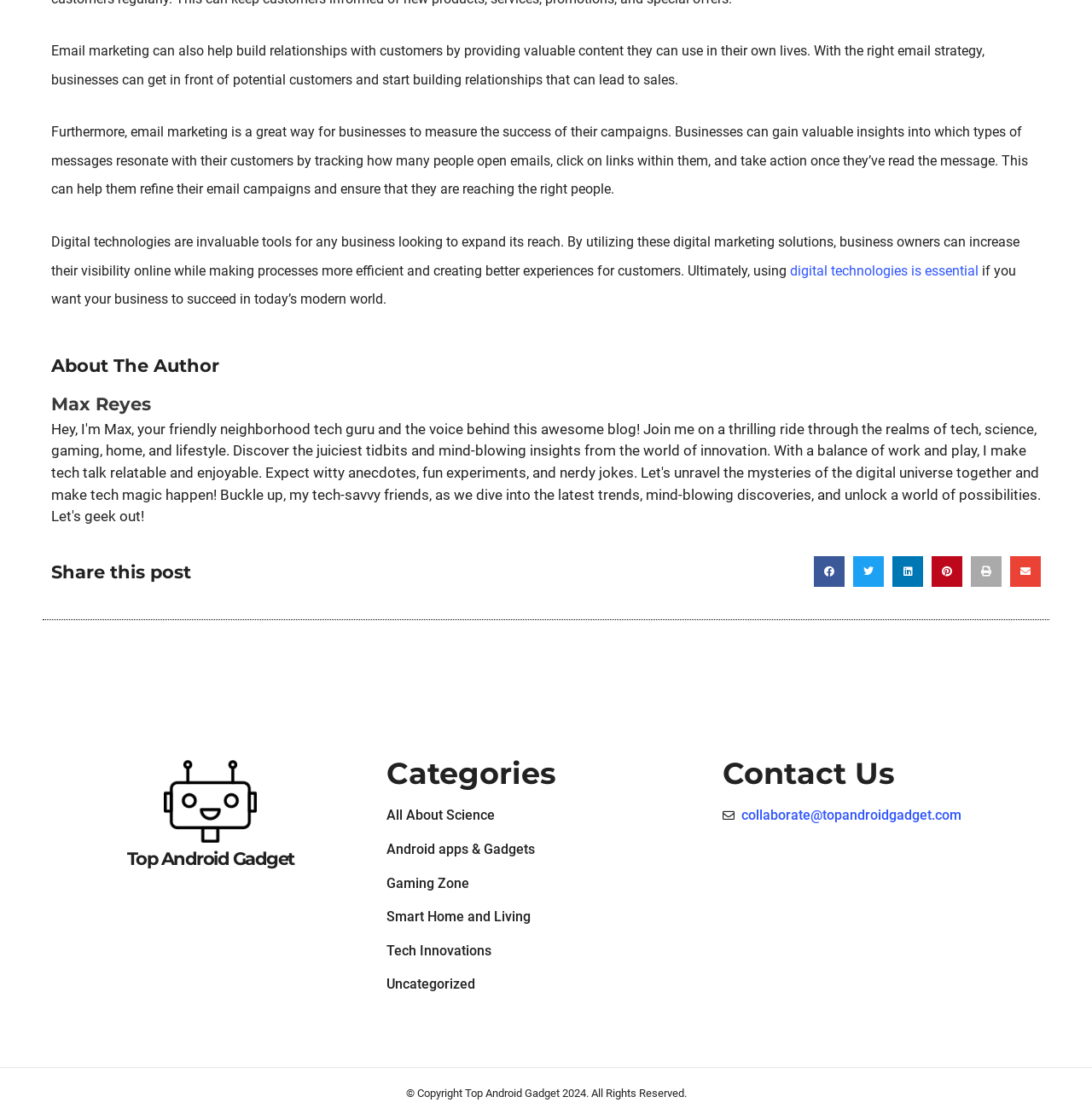What is the main topic of the article?
Give a single word or phrase as your answer by examining the image.

Email marketing